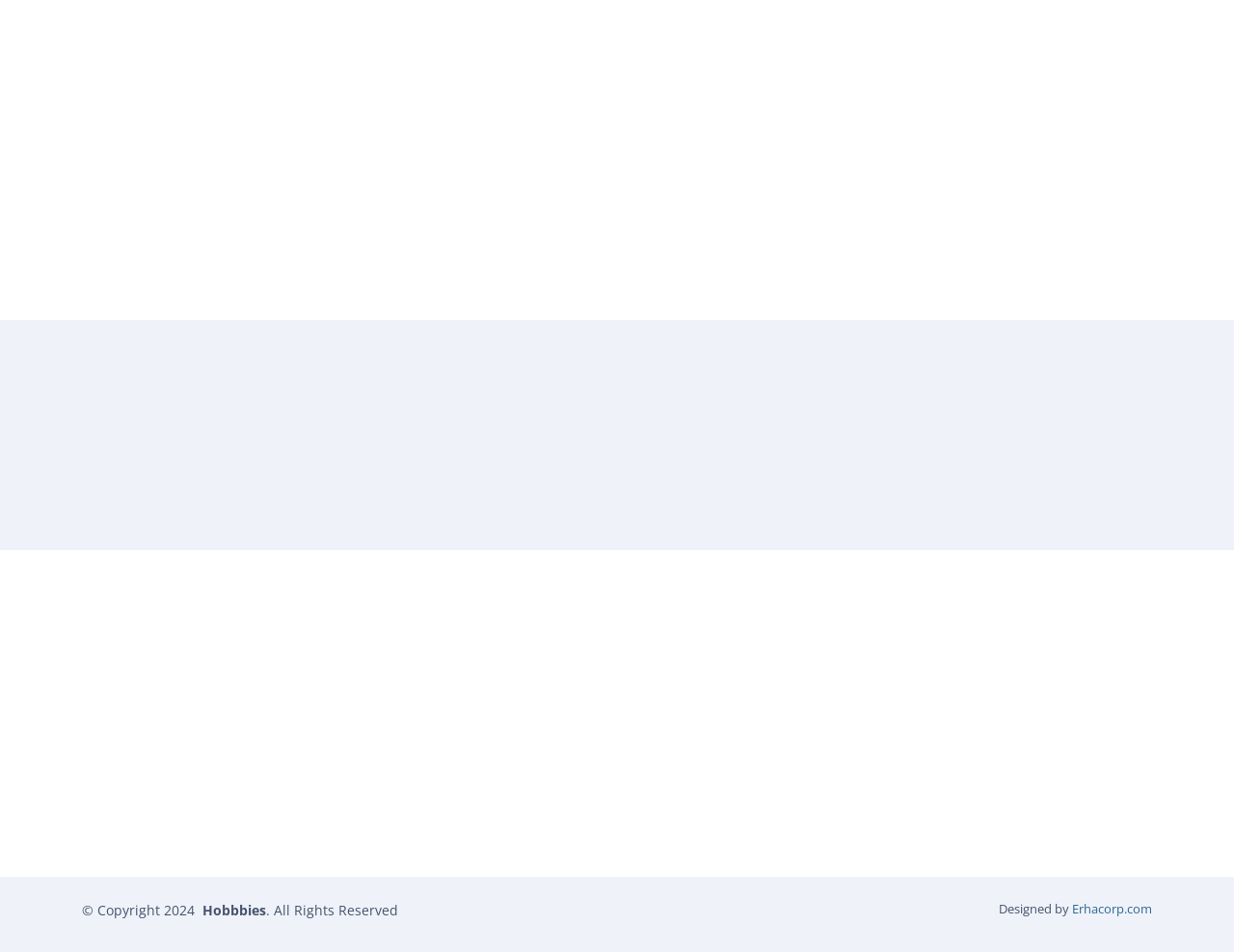What is the purpose of the textbox at the bottom of the webpage?
We need a detailed and meticulous answer to the question.

I found the purpose of the textbox by looking at the surrounding elements, including the 'Send Message' button and the labels 'Your Email', 'Subject', and 'Message', which suggest that the textbox is used to send a message to Hobbbies.